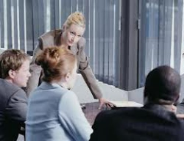How many men are seated around the table?
Answer the question with as much detail as you can, using the image as a reference.

The caption states that the participants consist of two men and one woman, and they are seated around the table, listening attentively.